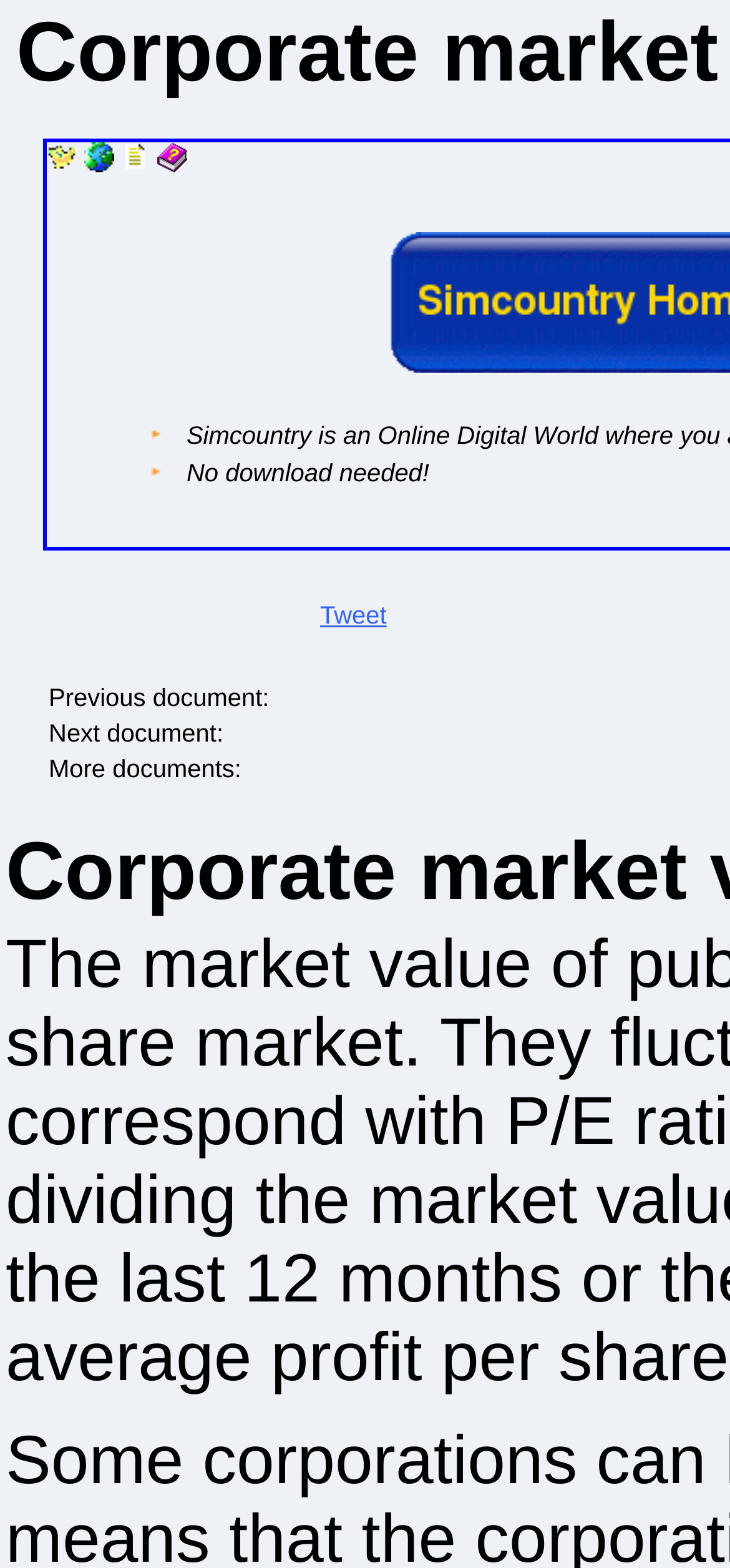Return the bounding box coordinates of the UI element that corresponds to this description: "alt="NewEnglandSkiHistory.com"". The coordinates must be given as four float numbers in the range of 0 and 1, [left, top, right, bottom].

None